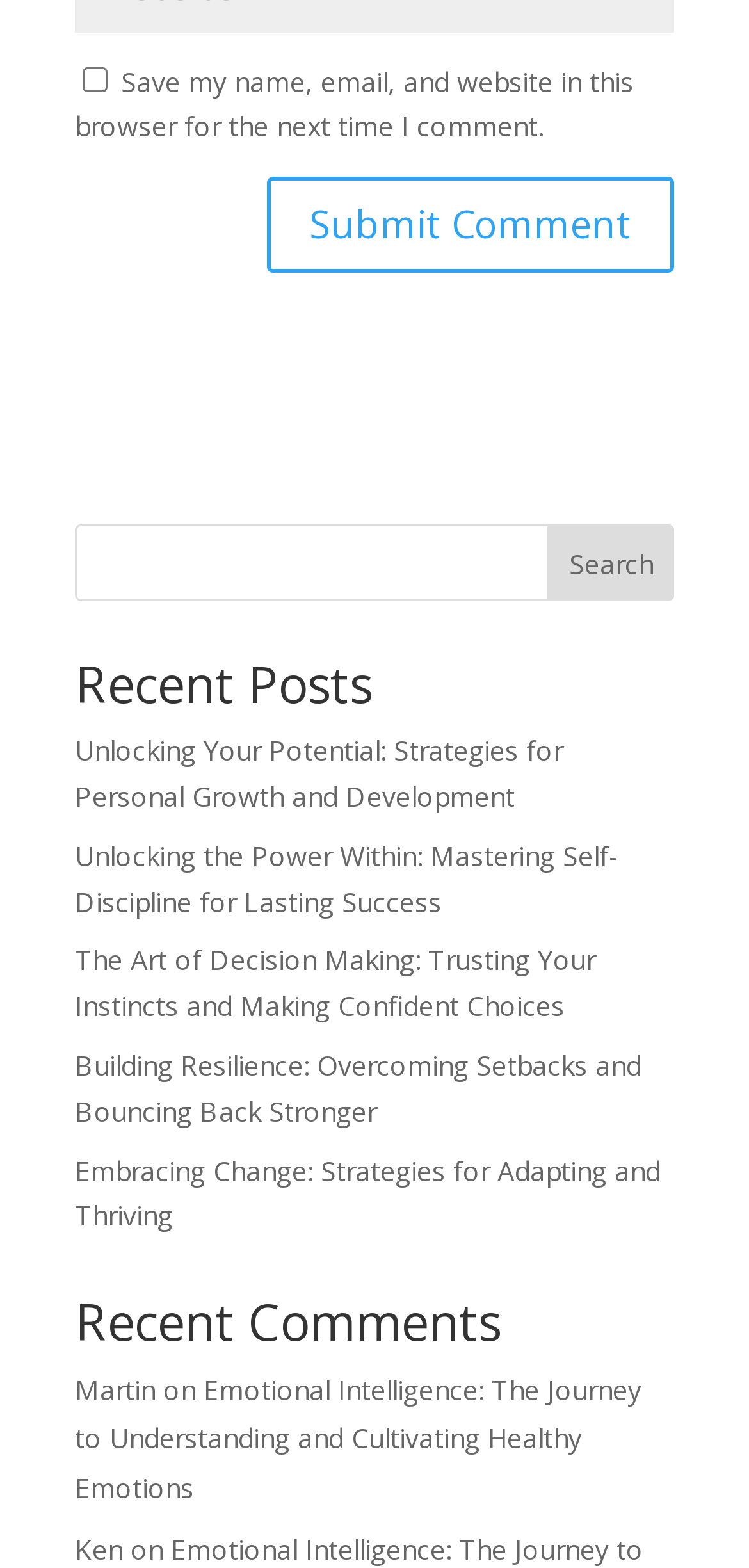Given the element description, predict the bounding box coordinates in the format (top-left x, top-left y, bottom-right x, bottom-right y). Make sure all values are between 0 and 1. Here is the element description: Search

[0.732, 0.335, 0.9, 0.384]